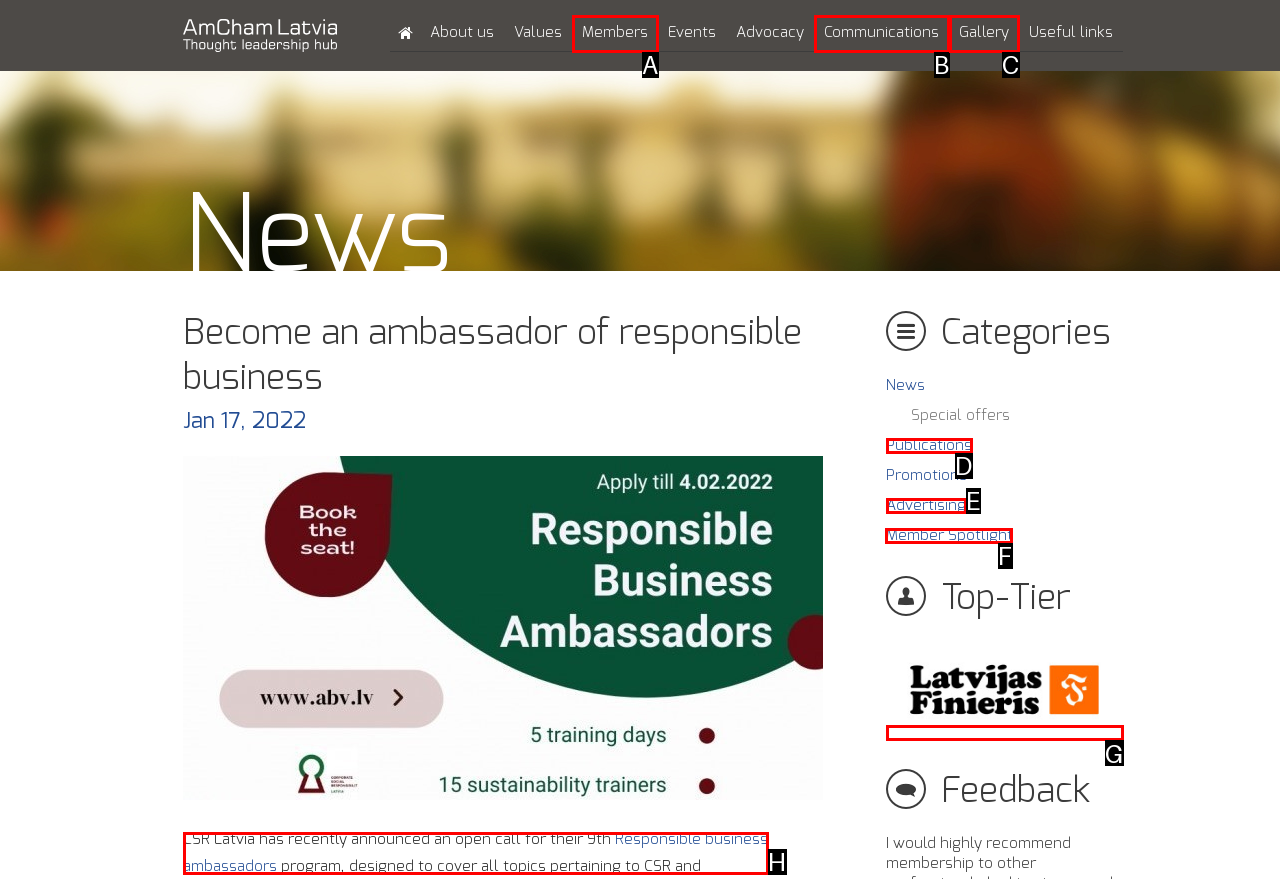Point out which HTML element you should click to fulfill the task: Check Member Spotlight.
Provide the option's letter from the given choices.

F